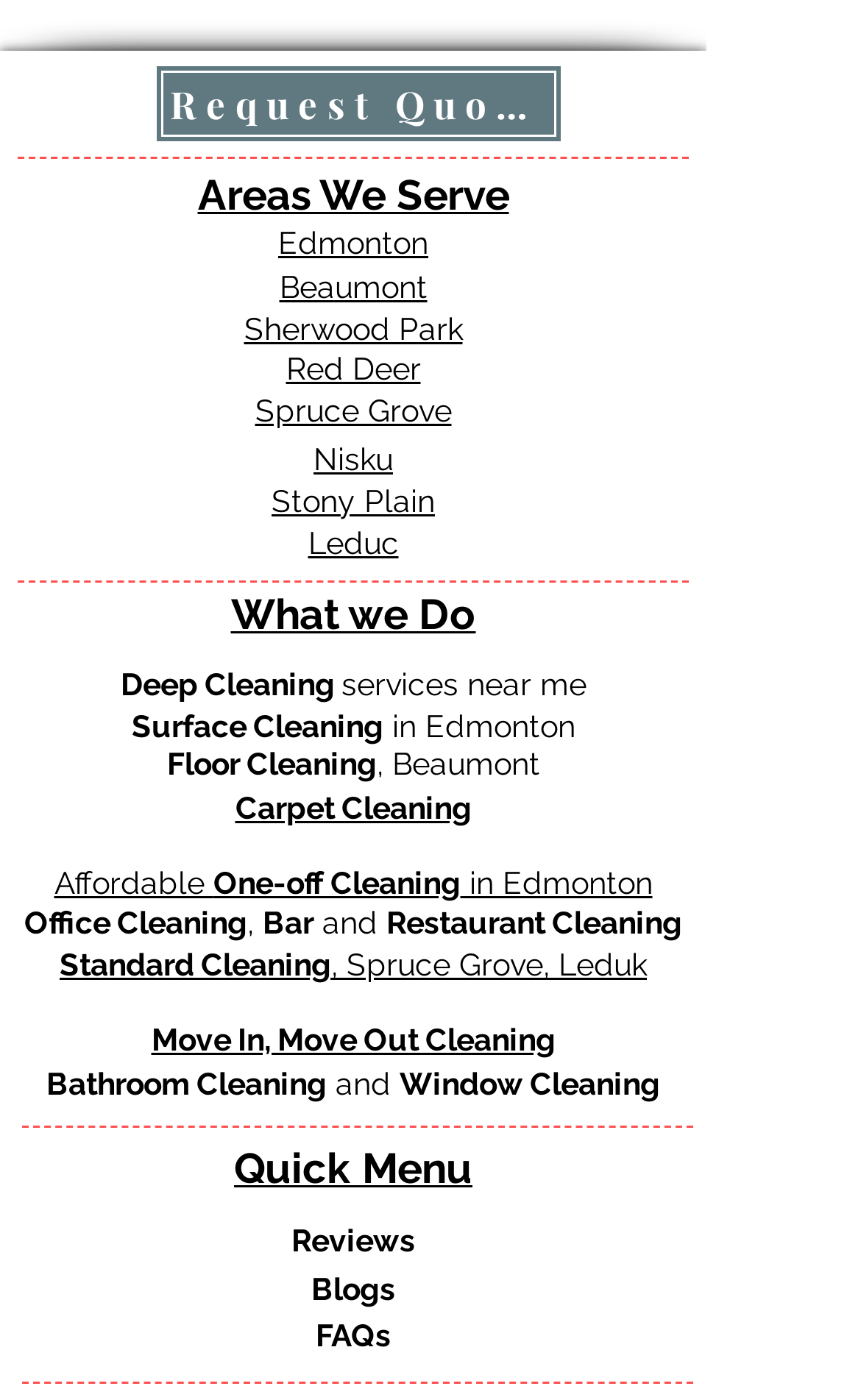Determine the bounding box for the HTML element described here: "Surface Cleaning in Edmonton". The coordinates should be given as [left, top, right, bottom] with each number being a float between 0 and 1.

[0.153, 0.506, 0.668, 0.531]